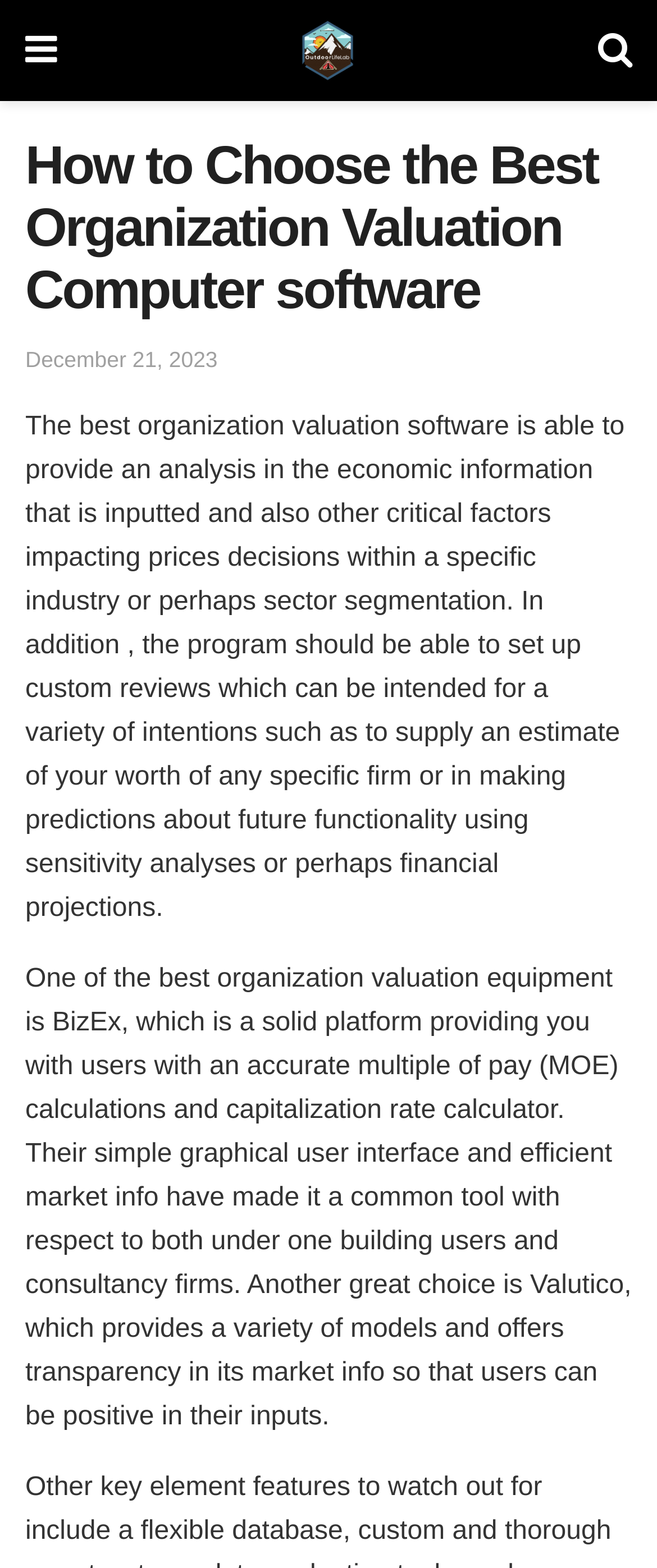Give a comprehensive overview of the webpage, including key elements.

The webpage is about choosing the best organization valuation software. At the top left, there is a link with a Facebook icon, and next to it, a link with the text "Outdoor Life Lab" accompanied by an image with the same text. On the top right, there is a link with a Twitter icon. 

Below these links, there is a heading that reads "How to Choose the Best Organization Valuation Computer software". Underneath the heading, there is a link with the date "December 21, 2023". 

The main content of the webpage is divided into two paragraphs. The first paragraph explains the features of good organization valuation software, including its ability to analyze economic information and provide custom reviews. The second paragraph recommends two specific software options, BizEx and Valutico, highlighting their strengths such as accurate calculations, efficient market data, and transparency.